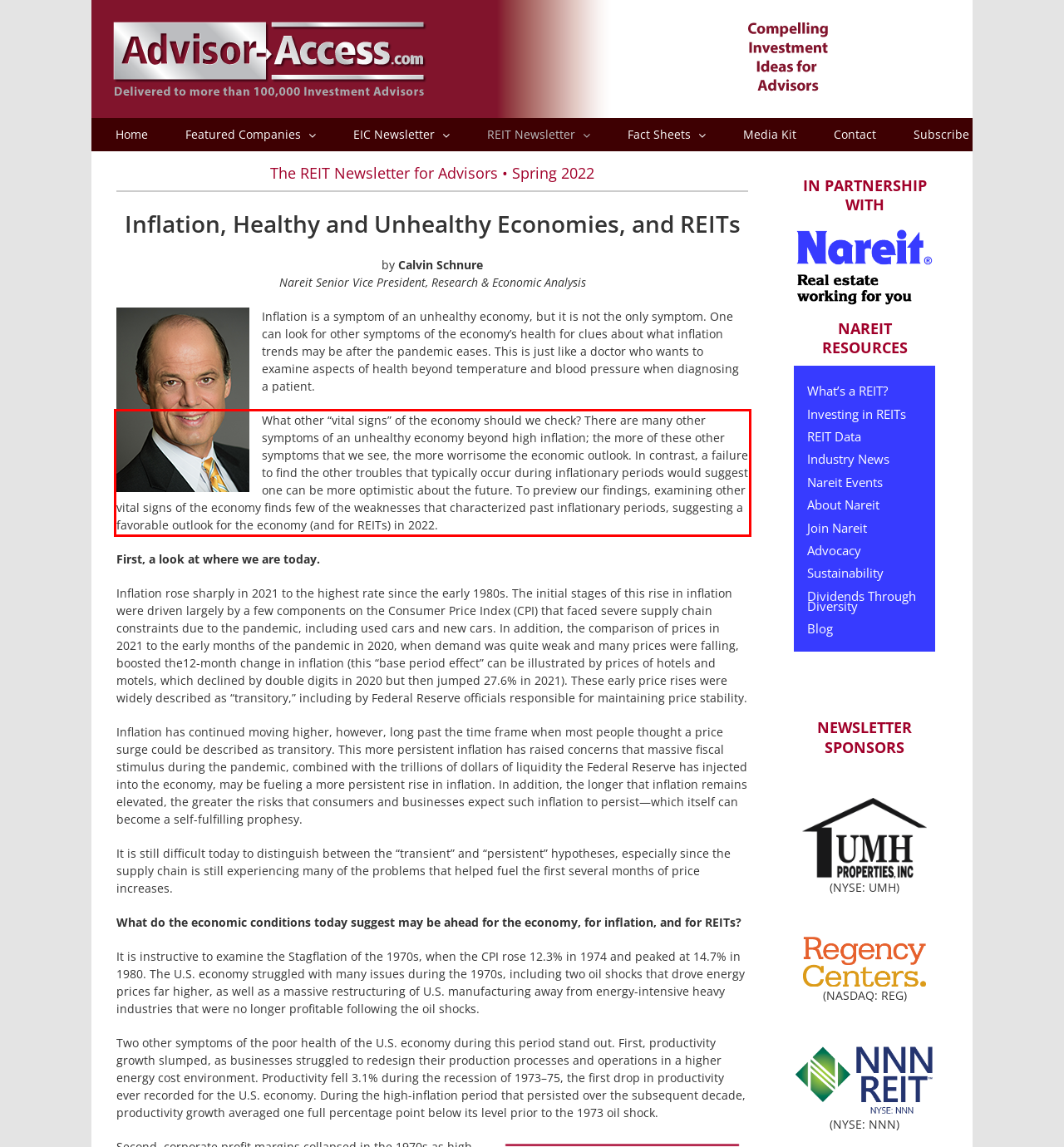You are given a screenshot showing a webpage with a red bounding box. Perform OCR to capture the text within the red bounding box.

What other “vital signs” of the economy should we check? There are many other symptoms of an unhealthy economy beyond high inflation; the more of these other symptoms that we see, the more worrisome the economic outlook. In contrast, a failure to find the other troubles that typically occur during inflationary periods would suggest one can be more optimistic about the future. To preview our findings, examining other vital signs of the economy finds few of the weaknesses that characterized past inflationary periods, suggesting a favorable outlook for the economy (and for REITs) in 2022.